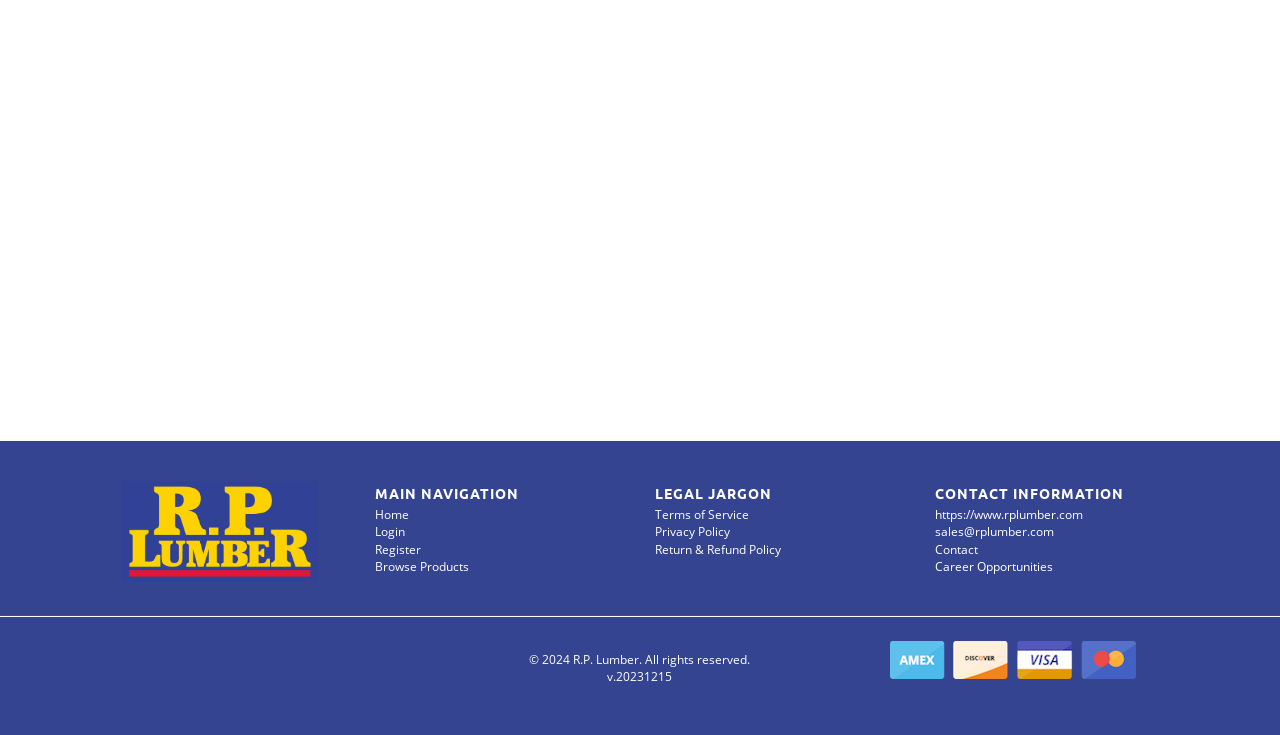Please provide the bounding box coordinates in the format (top-left x, top-left y, bottom-right x, bottom-right y). Remember, all values are floating point numbers between 0 and 1. What is the bounding box coordinate of the region described as: Return & Refund Policy

[0.512, 0.735, 0.61, 0.759]